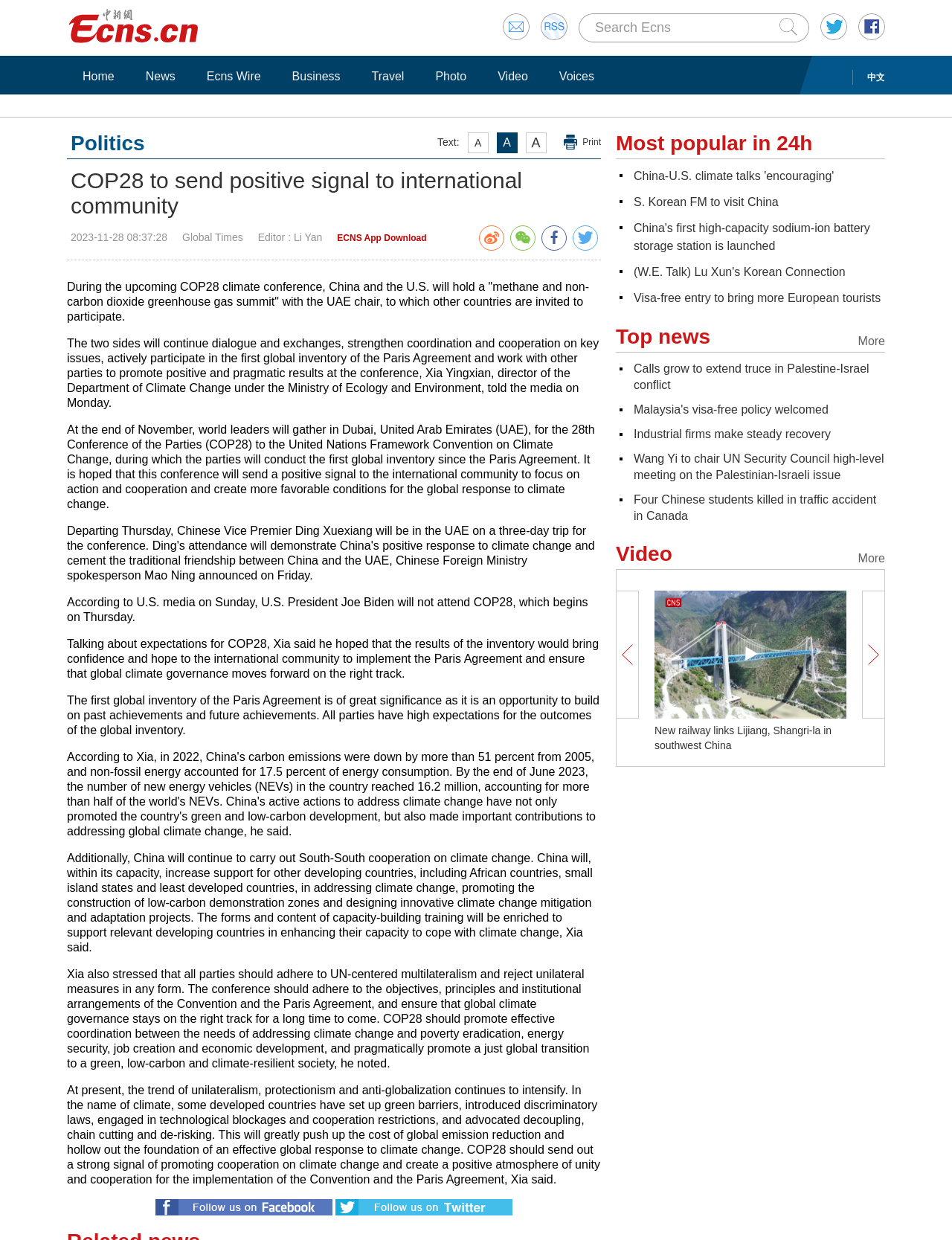Determine the bounding box coordinates of the element that should be clicked to execute the following command: "Download ECNS App".

[0.354, 0.188, 0.448, 0.196]